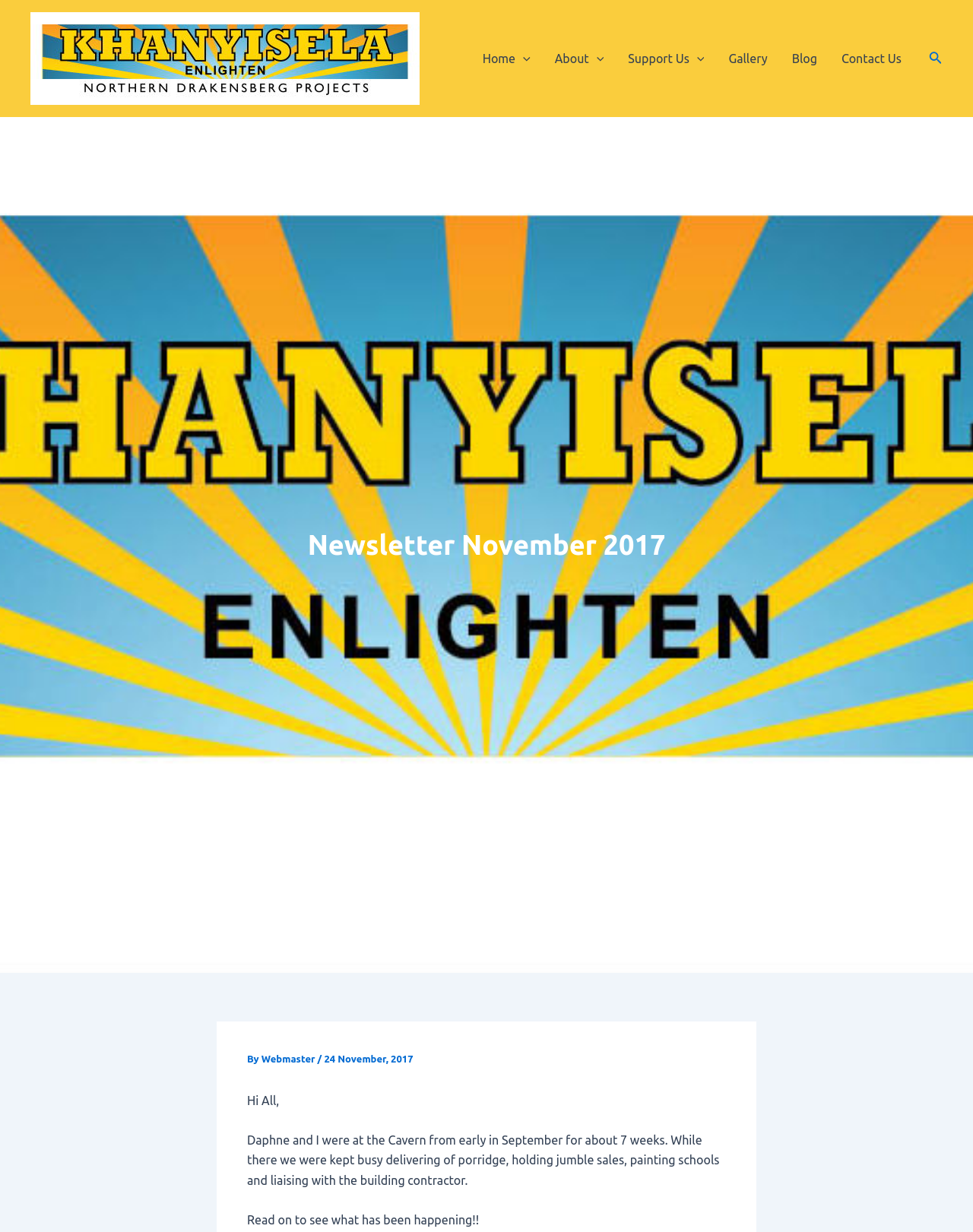Determine the primary headline of the webpage.

Newsletter November 2017